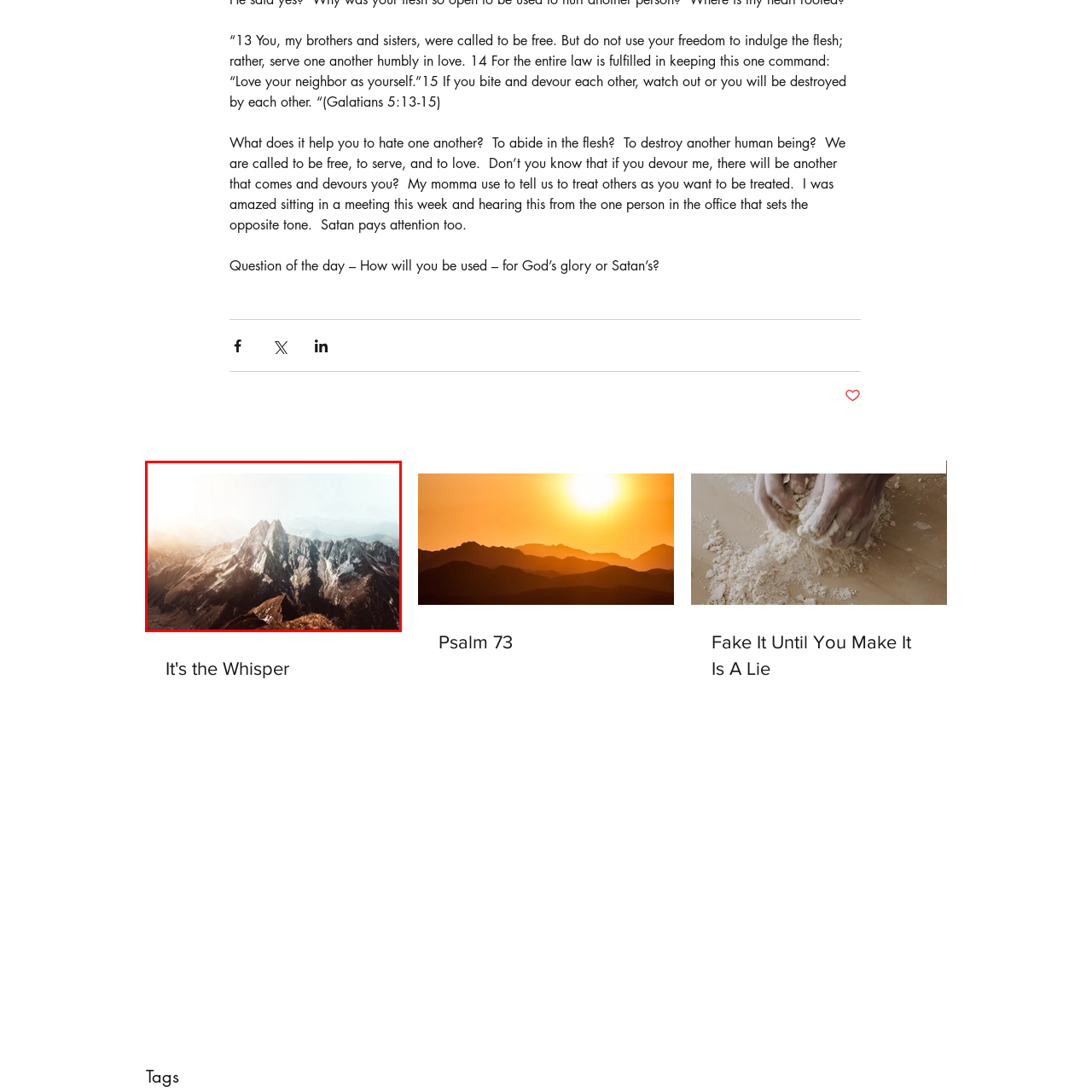What is the tone of the surrounding rocky landscape?
Examine the image outlined by the red bounding box and answer the question with as much detail as possible.

The caption states that the earthy tones of the surrounding rocky landscape lead the eye towards the towering peaks, which implies that the tone of the surrounding rocky landscape is earthy.